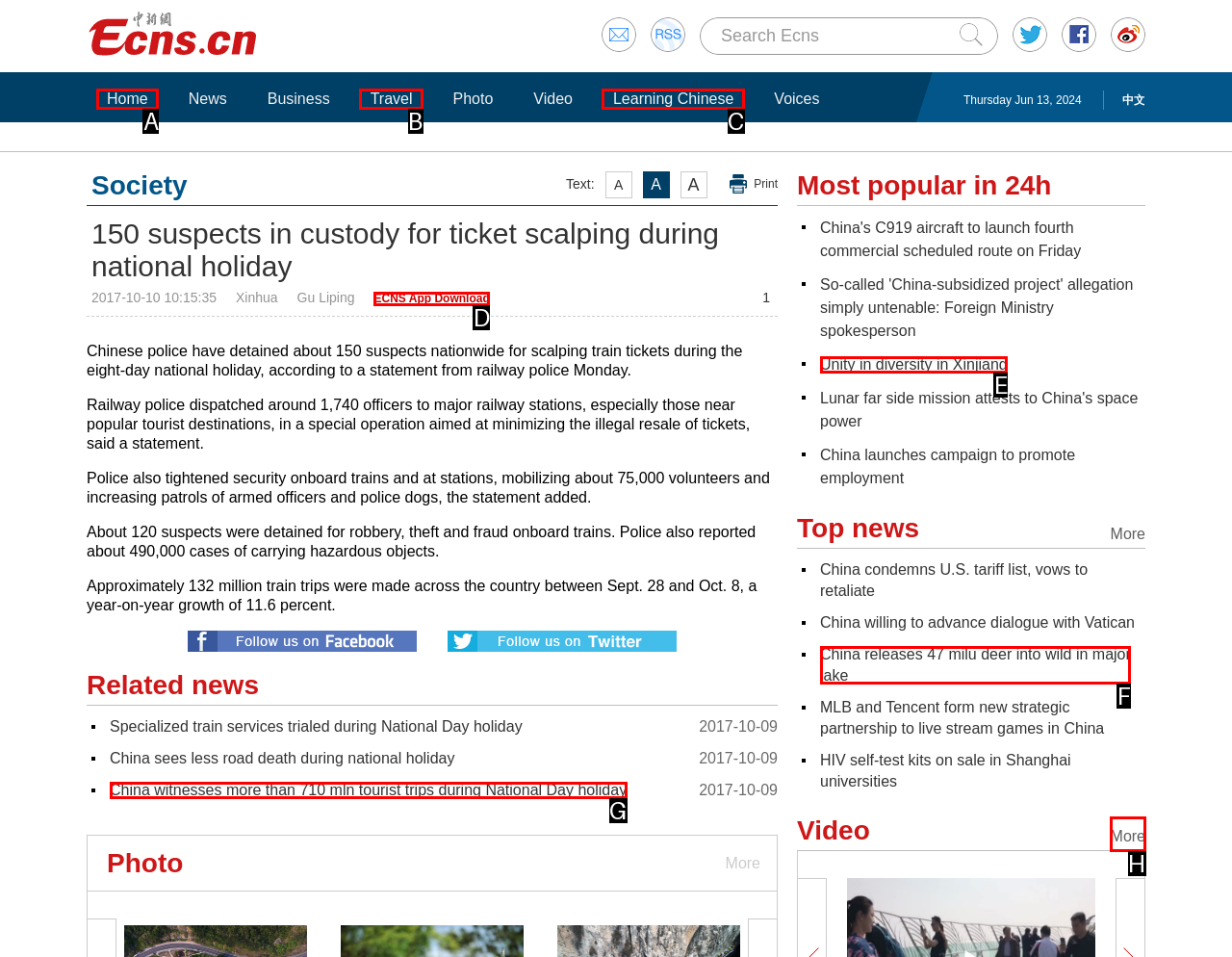Select the HTML element that corresponds to the description: Unity in diversity in Xinjiang. Answer with the letter of the matching option directly from the choices given.

E